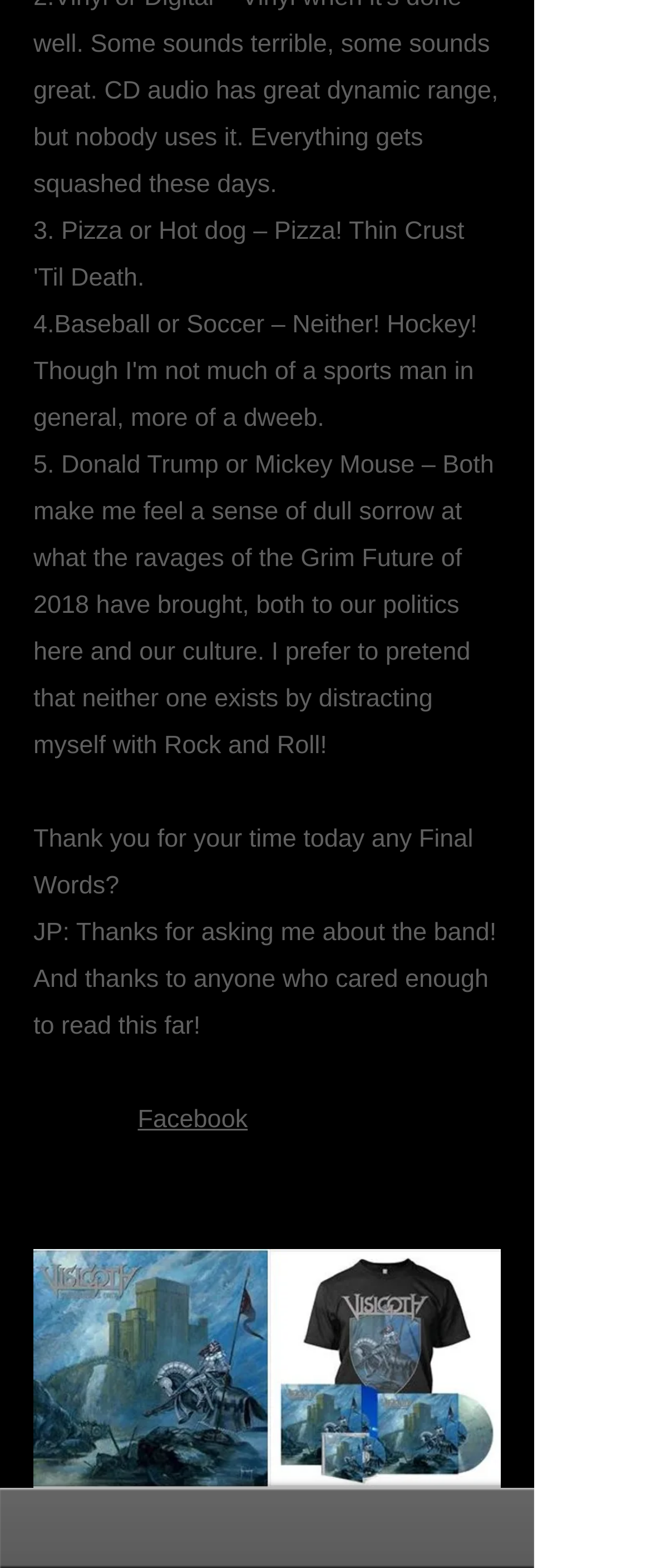Refer to the element description 590 and identify the corresponding bounding box in the screenshot. Format the coordinates as (top-left x, top-left y, bottom-right x, bottom-right y) with values in the range of 0 to 1.

None